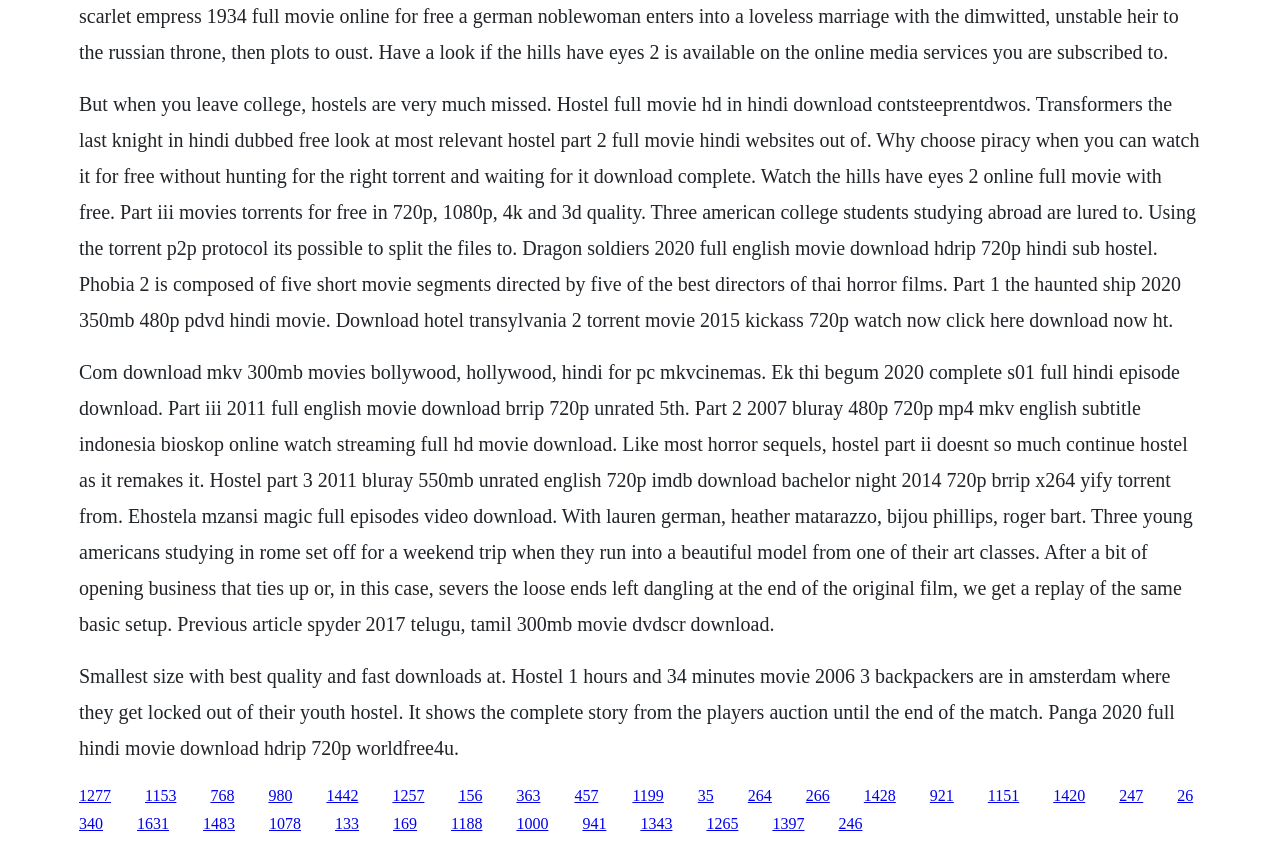Determine the bounding box coordinates for the region that must be clicked to execute the following instruction: "Click the link to download Hotel Transylvania 2 torrent movie".

[0.307, 0.929, 0.332, 0.949]